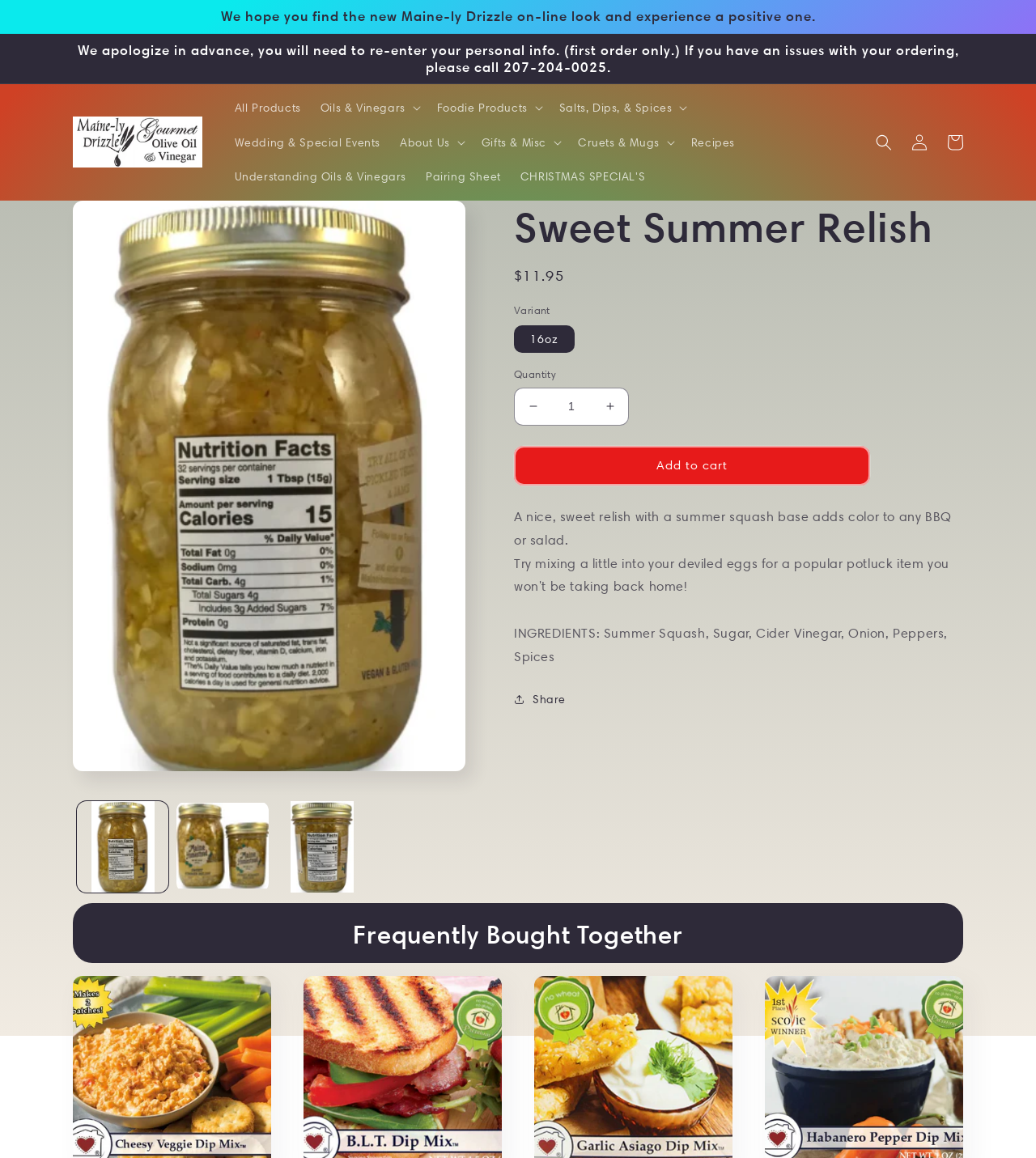Please provide a comprehensive response to the question based on the details in the image: What is the purpose of the 'Add to cart' button?

I found the answer by looking at the button element with the text 'Add to cart', which is located at the bottom of the product information section. The purpose of this button is to add the product to the cart when clicked.